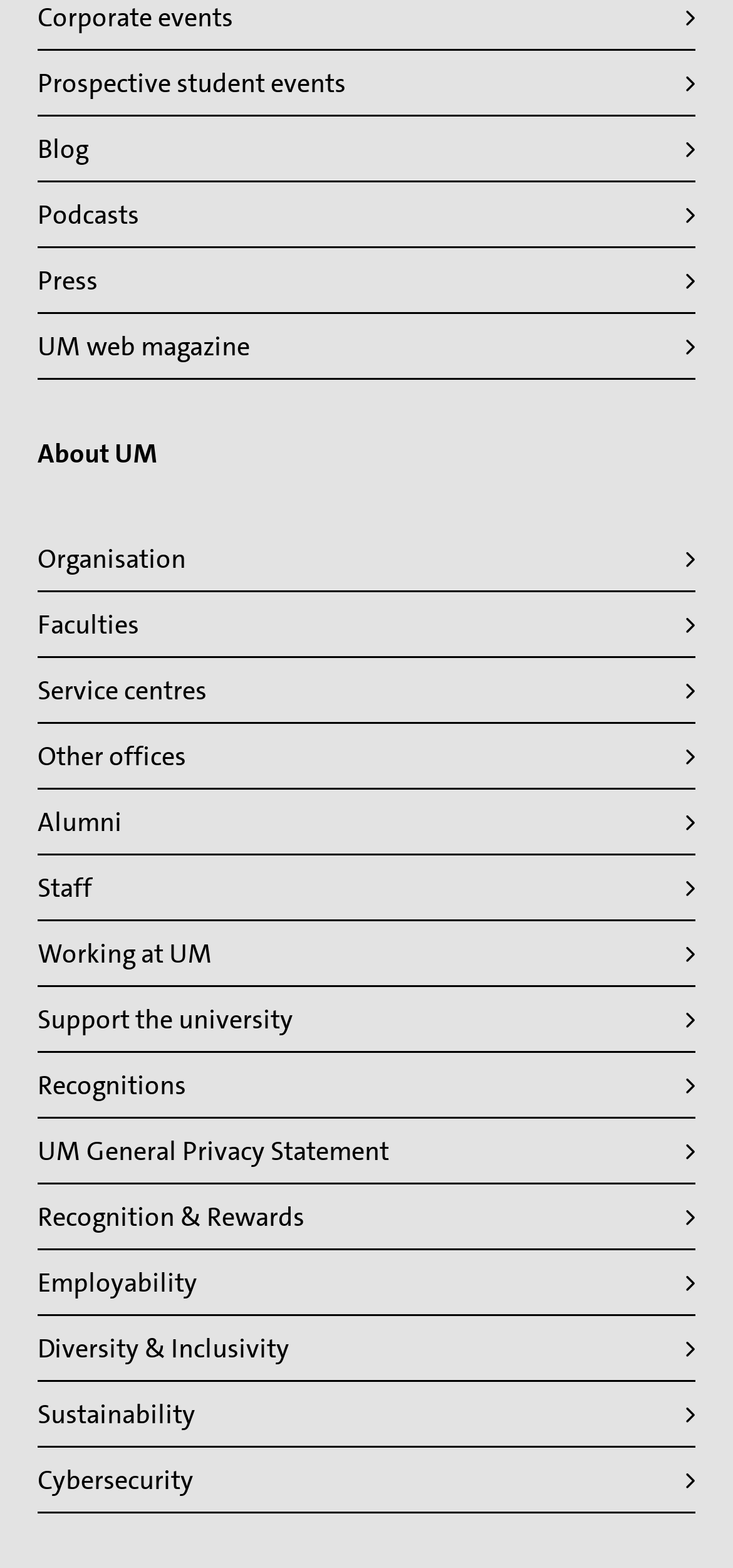Provide the bounding box coordinates of the HTML element described by the text: "Faculties". The coordinates should be in the format [left, top, right, bottom] with values between 0 and 1.

[0.051, 0.388, 0.949, 0.409]